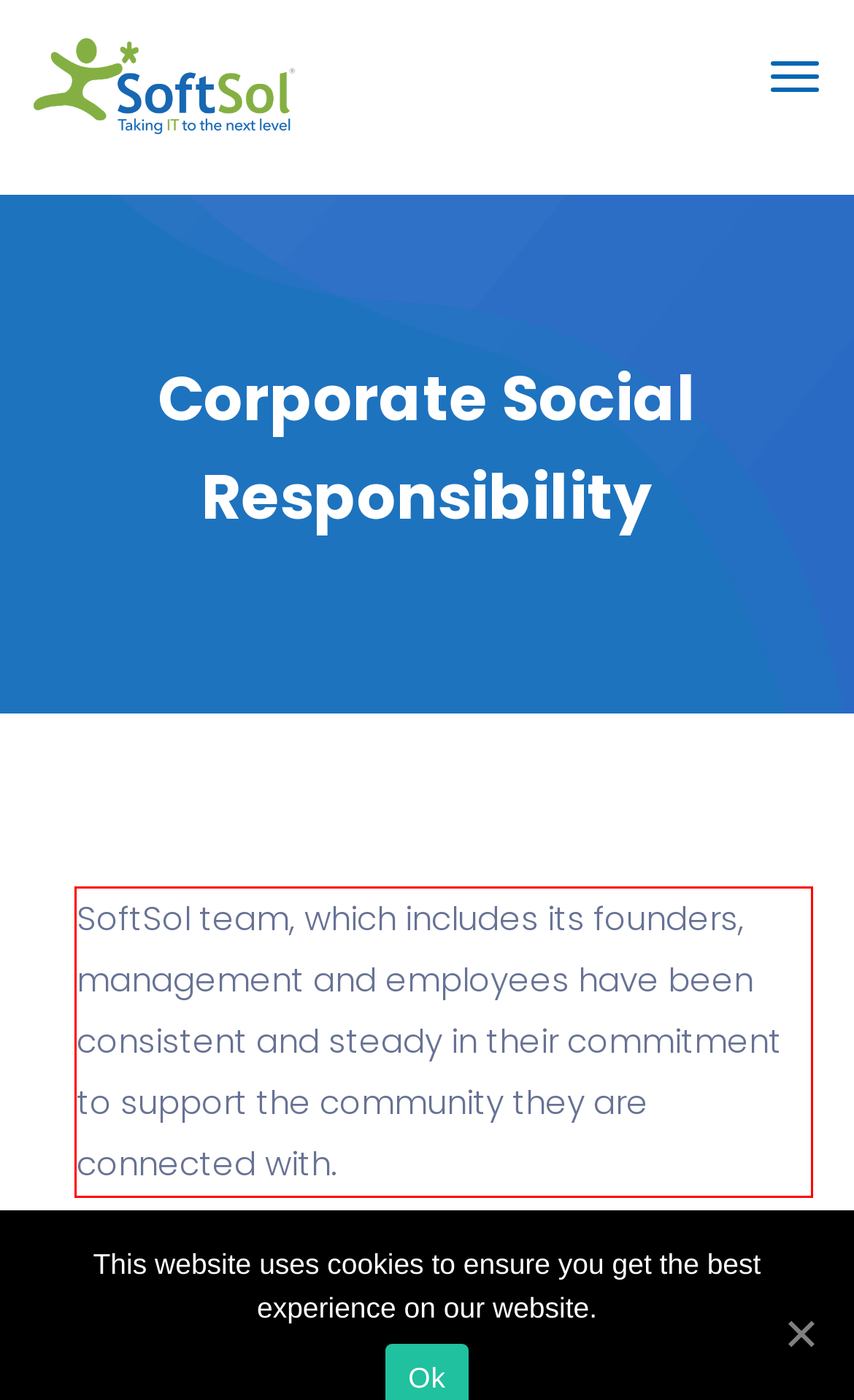Identify the text within the red bounding box on the webpage screenshot and generate the extracted text content.

SoftSol team, which includes its founders, management and employees have been consistent and steady in their commitment to support the community they are connected with.